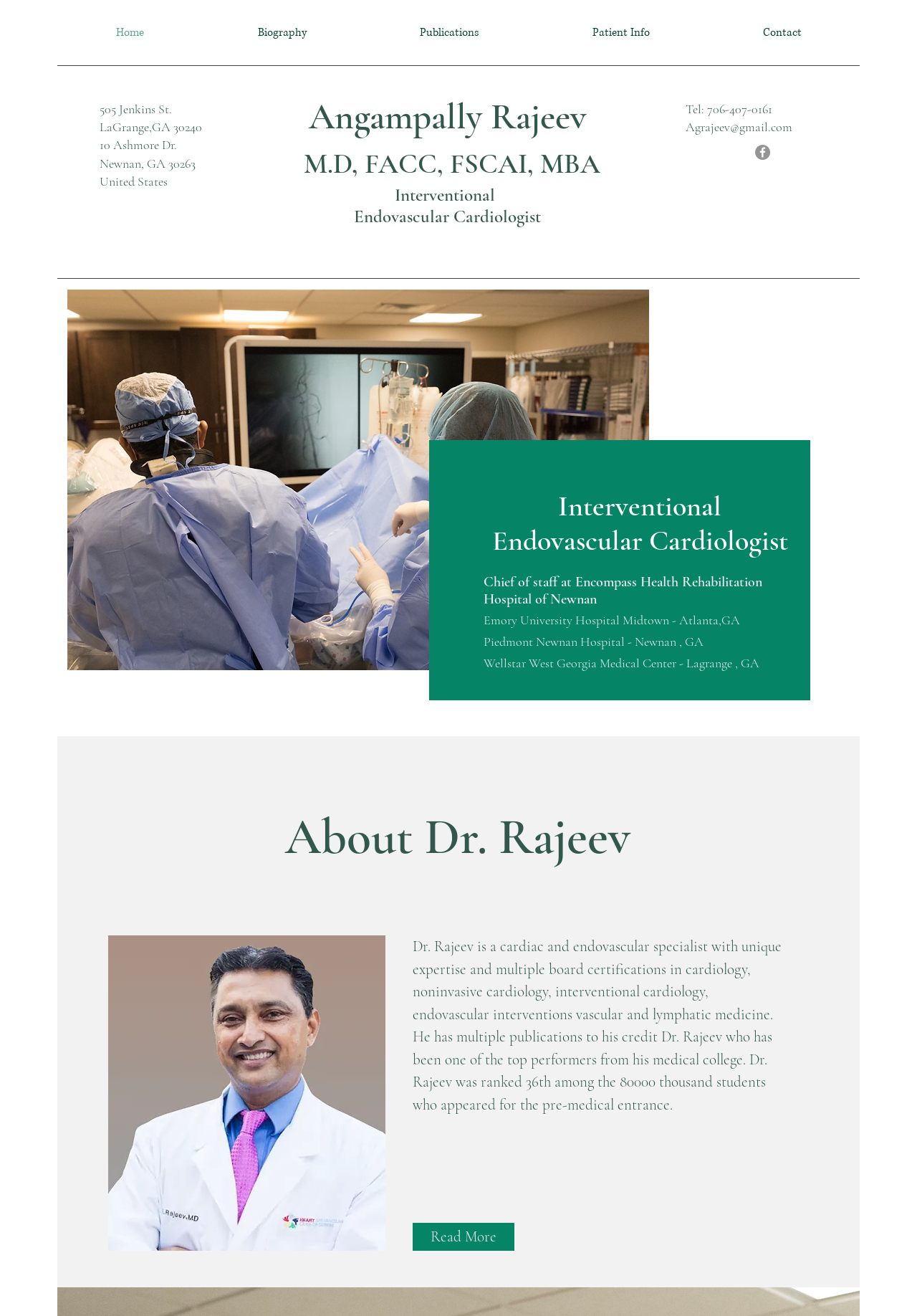Using the details in the image, give a detailed response to the question below:
What is the name of the hospital where Dr. Rajeev is the Chief of Staff?

This answer can be obtained by looking at the static text 'Chief of staff at Encompass Health Rehabilitation Hospital of Newnan' on the webpage, which provides information about Dr. Rajeev's role at the hospital.